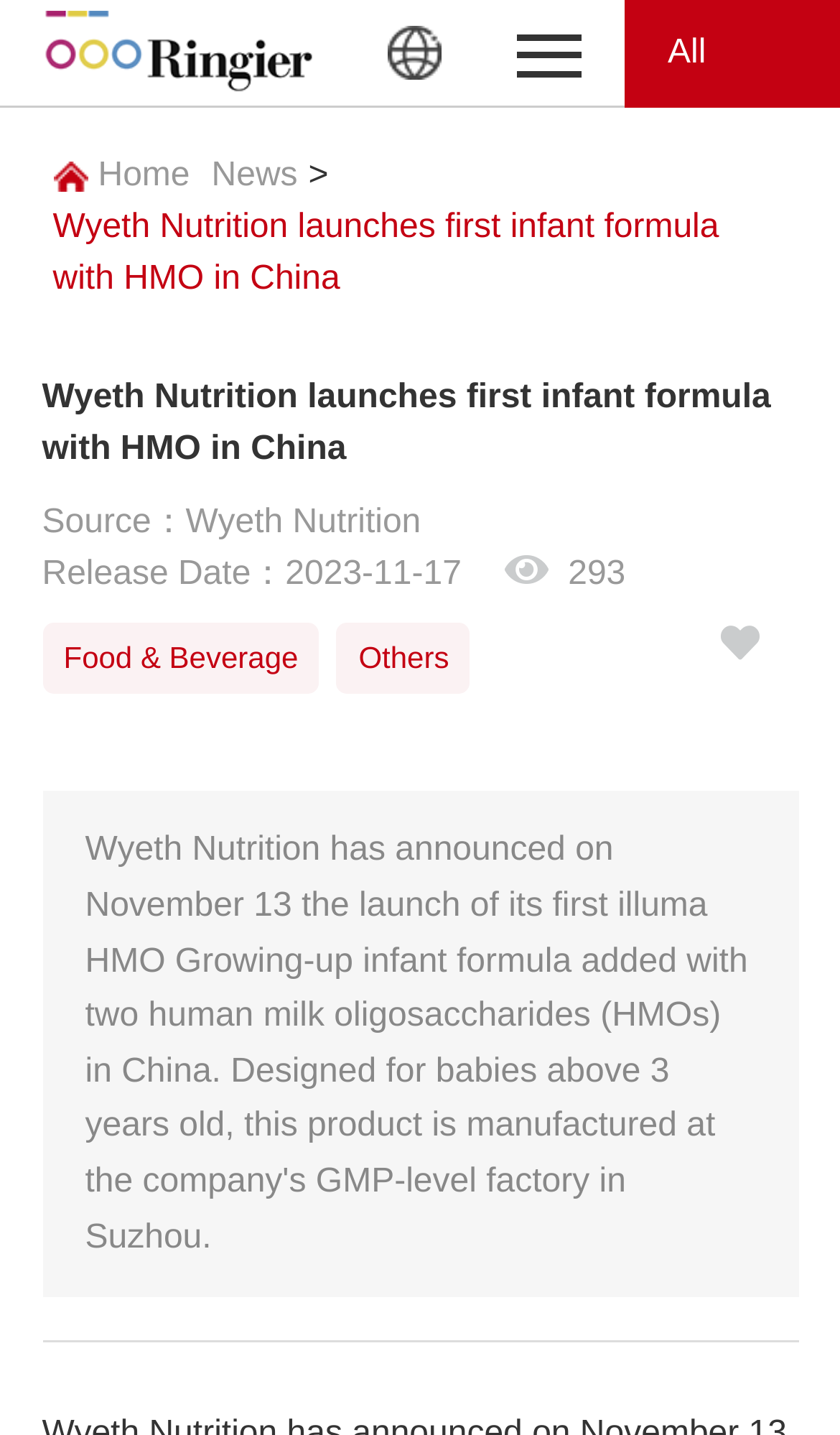Please find the bounding box for the following UI element description. Provide the coordinates in (top-left x, top-left y, bottom-right x, bottom-right y) format, with values between 0 and 1: News Editor's Pick Latest Global

[0.0, 0.149, 1.0, 0.224]